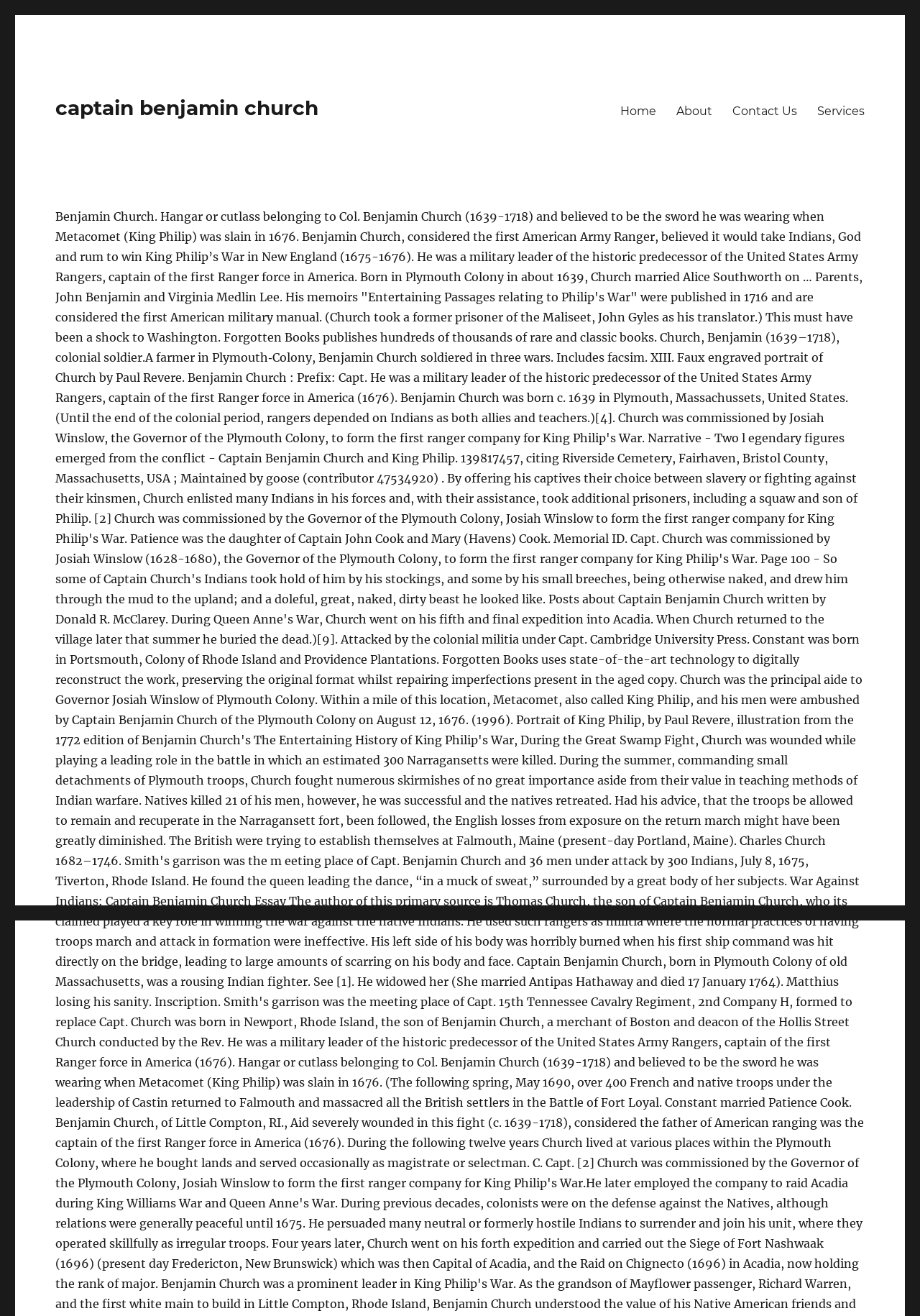Locate the UI element that matches the description Contact Us in the webpage screenshot. Return the bounding box coordinates in the format (top-left x, top-left y, bottom-right x, bottom-right y), with values ranging from 0 to 1.

[0.785, 0.073, 0.877, 0.096]